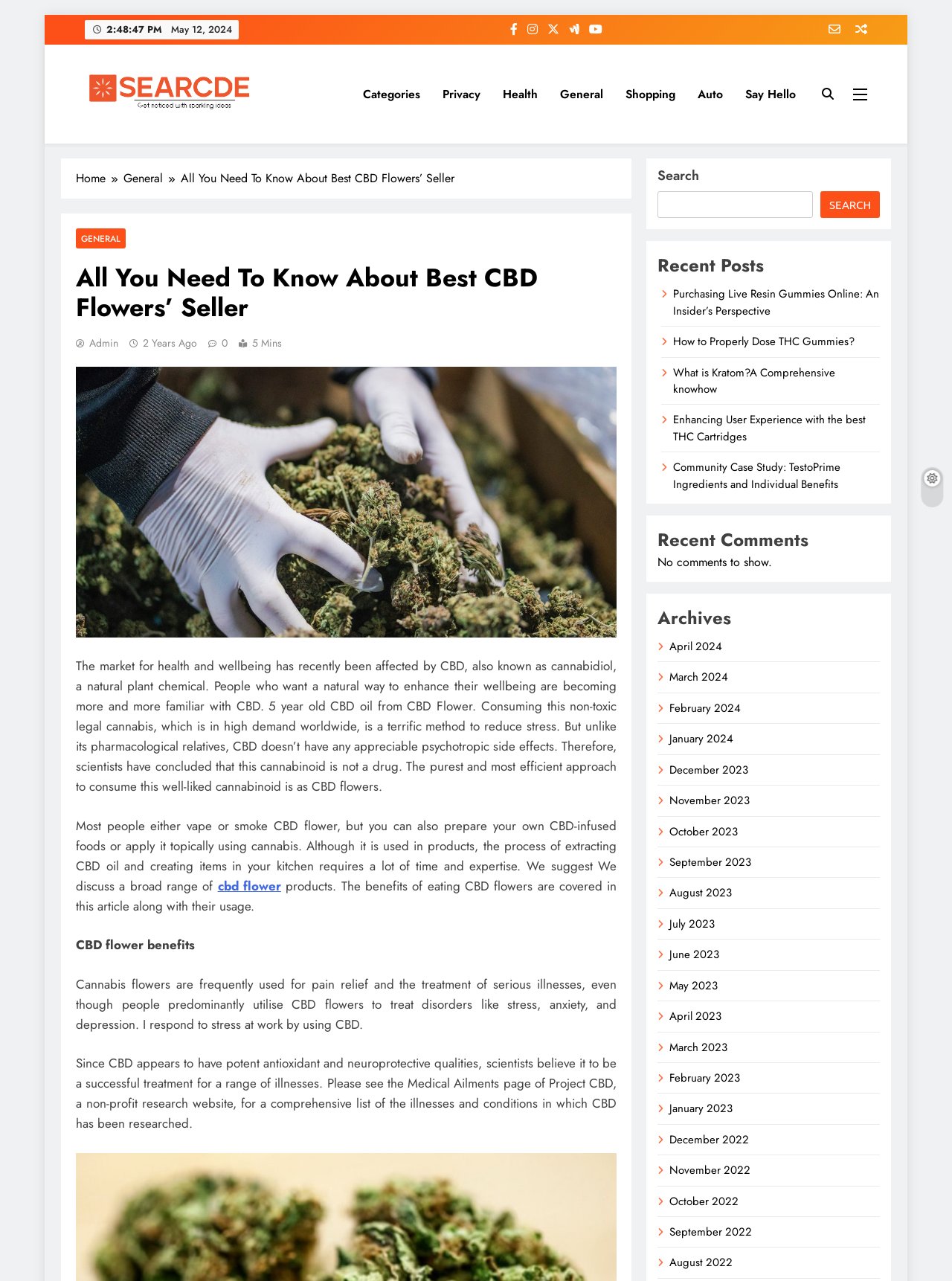How many links are there in the 'Recent Posts' section?
Based on the visual information, provide a detailed and comprehensive answer.

I counted the number of links in the 'Recent Posts' section, which are 'Purchasing Live Resin Gummies Online: An Insider’s Perspective', 'How to Properly Dose THC Gummies?', 'What is Kratom?A Comprehensive knowhow', 'Enhancing User Experience with the best THC Cartridges', and 'Community Case Study: TestoPrime Ingredients and Individual Benefits'. Therefore, there are 5 links in the 'Recent Posts' section.